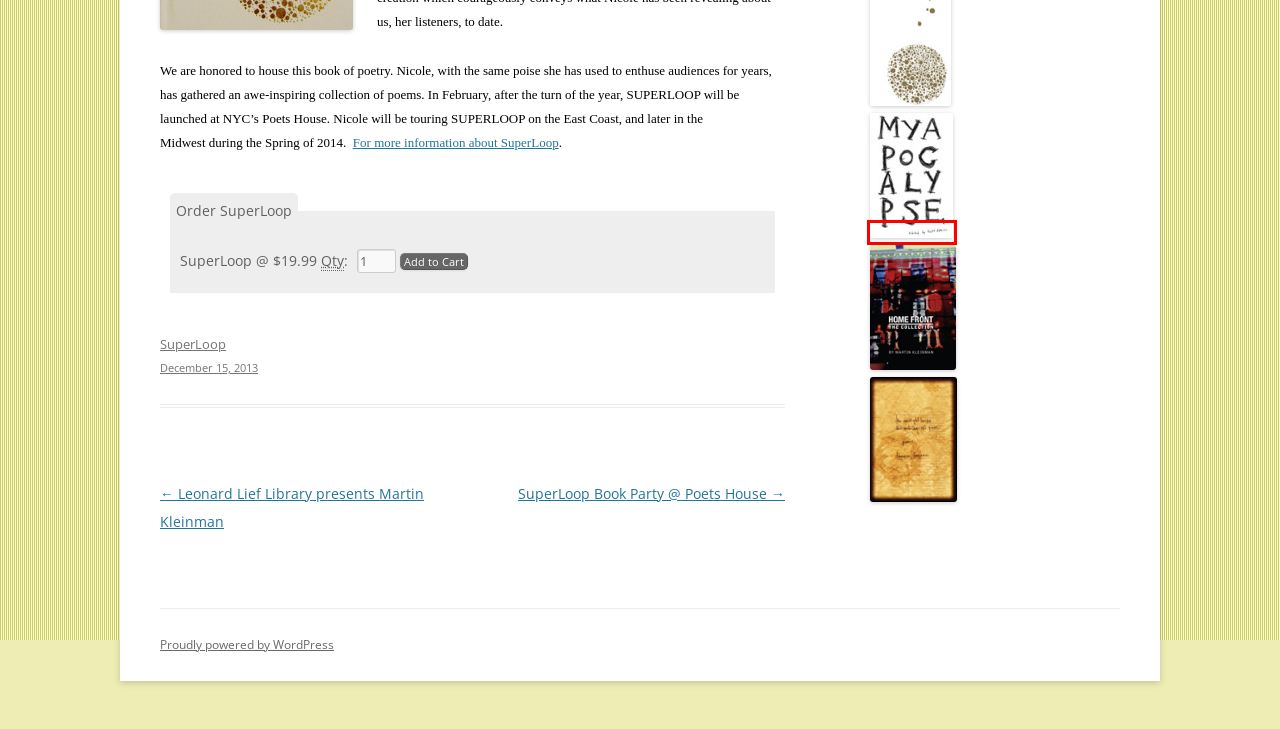You have been given a screenshot of a webpage, where a red bounding box surrounds a UI element. Identify the best matching webpage description for the page that loads after the element in the bounding box is clicked. Options include:
A. Events | Sock Monkey Press
B. Home Front – The Collection by Marty Kleinman | Sock Monkey Press
C. SuperLoop Book Party @ Poets House | Sock Monkey Press
D. Blog Tool, Publishing Platform, and CMS – WordPress.org
E. The Small Plot Beside the Ventriloquist’s Grave by Terence Degnan | Sock Monkey Press
F. My Apocalypse – edited by Scott Adkins | Sock Monkey Press
G. SuperLoop by Nicole Callihan | Sock Monkey Press
H. Leonard Lief Library presents Martin Kleinman | Sock Monkey Press

F